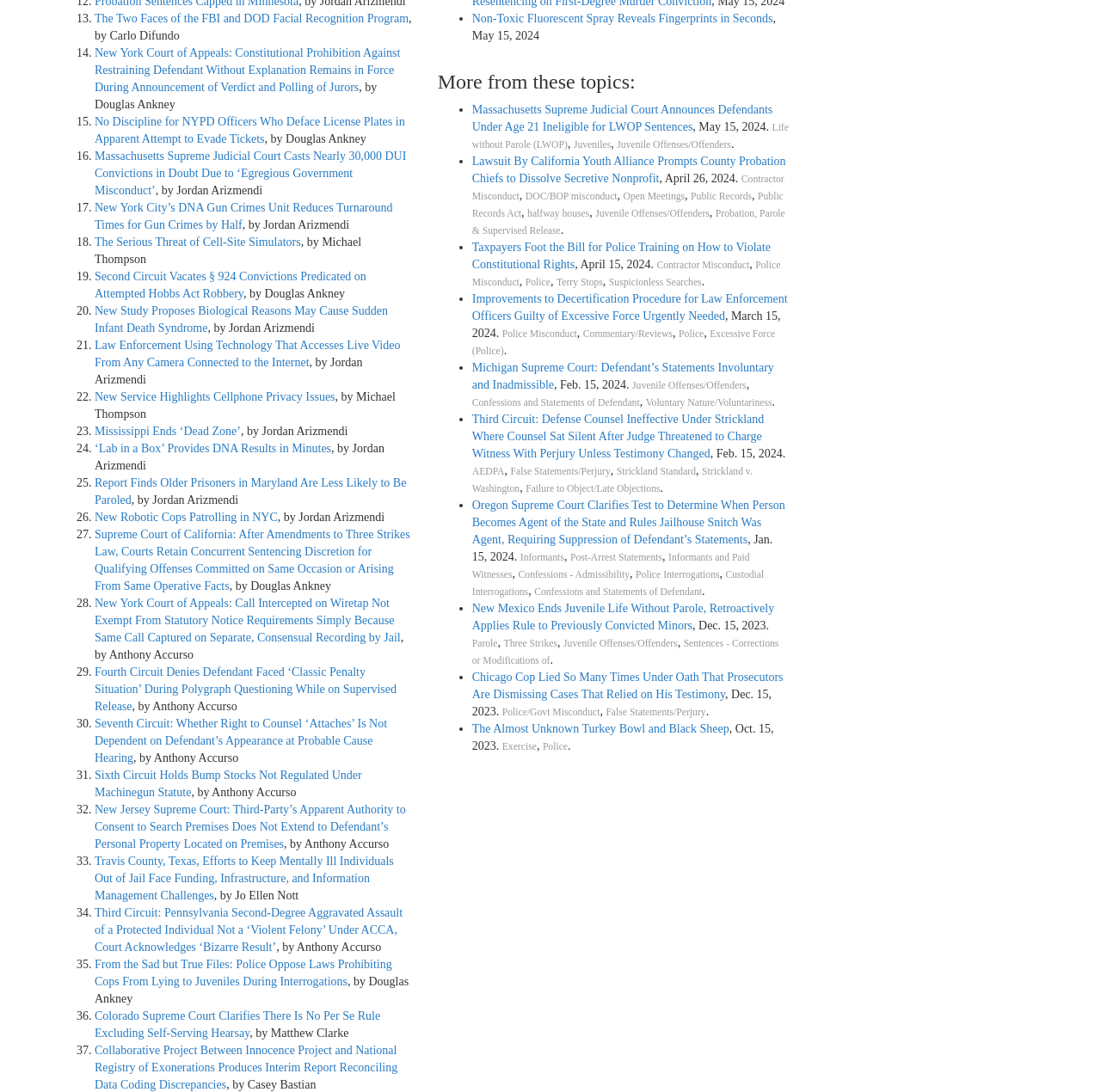What is the format of the list markers in the webpage?
Refer to the screenshot and respond with a concise word or phrase.

Numbers